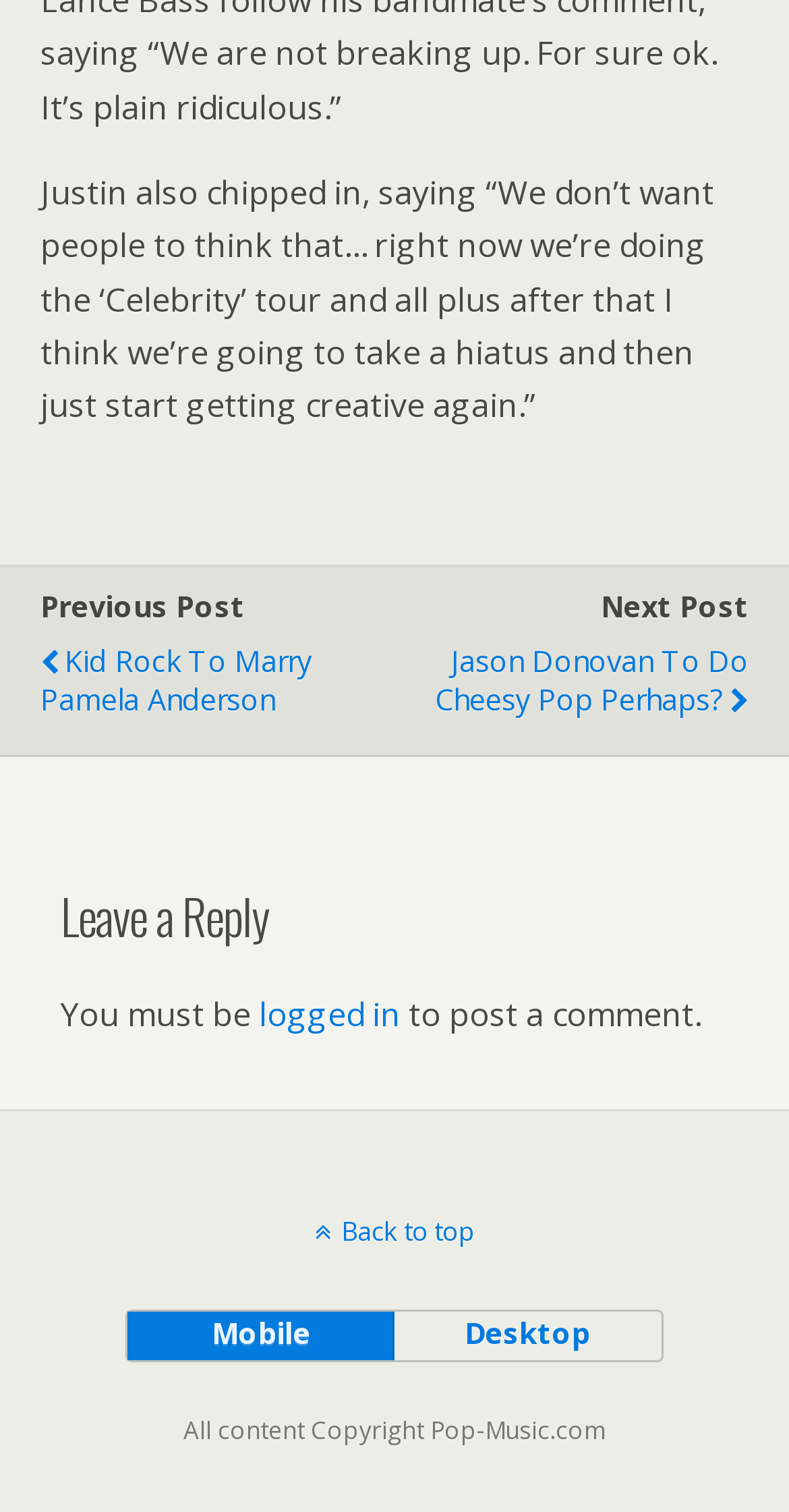Ascertain the bounding box coordinates for the UI element detailed here: "aria-label="Open navigation menu"". The coordinates should be provided as [left, top, right, bottom] with each value being a float between 0 and 1.

None